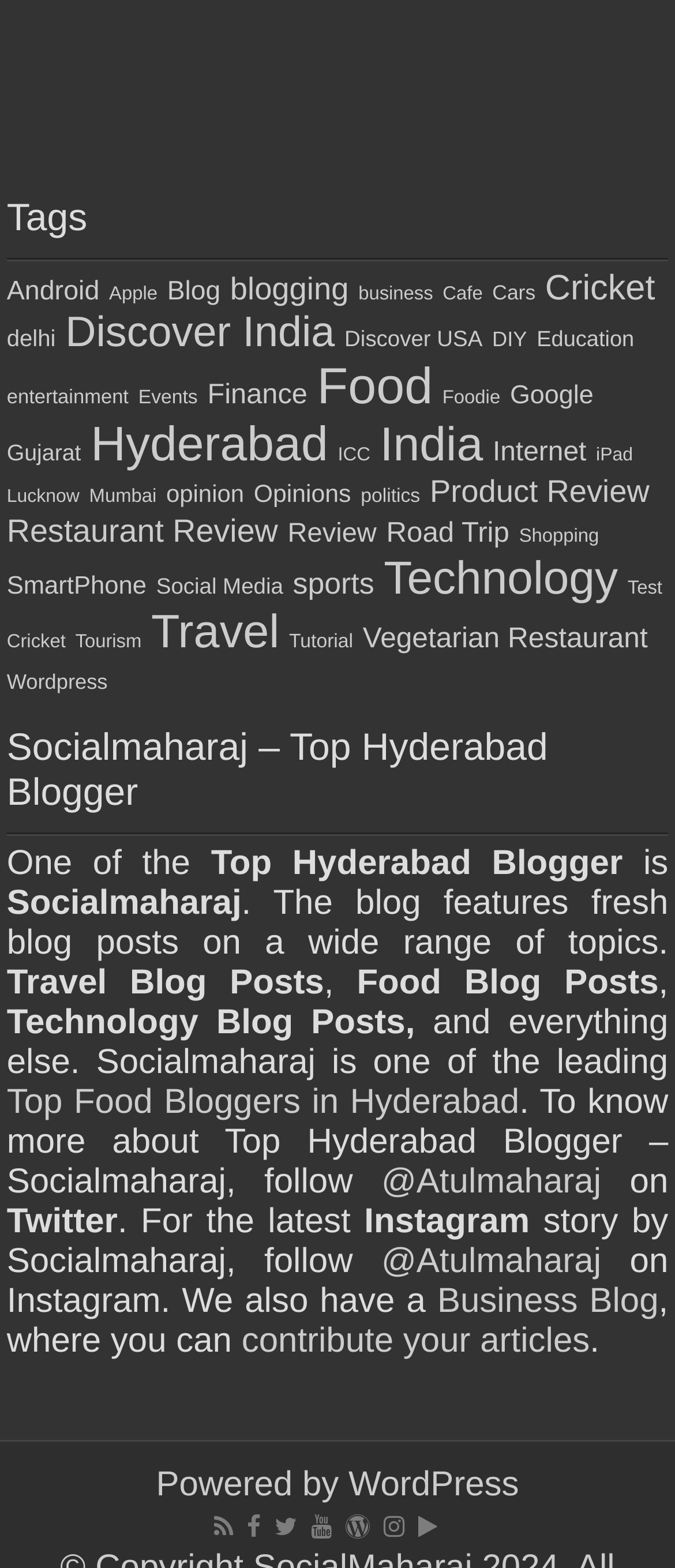Answer this question using a single word or a brief phrase:
What is the name of the social media platform mentioned in the webpage?

Twitter, Instagram